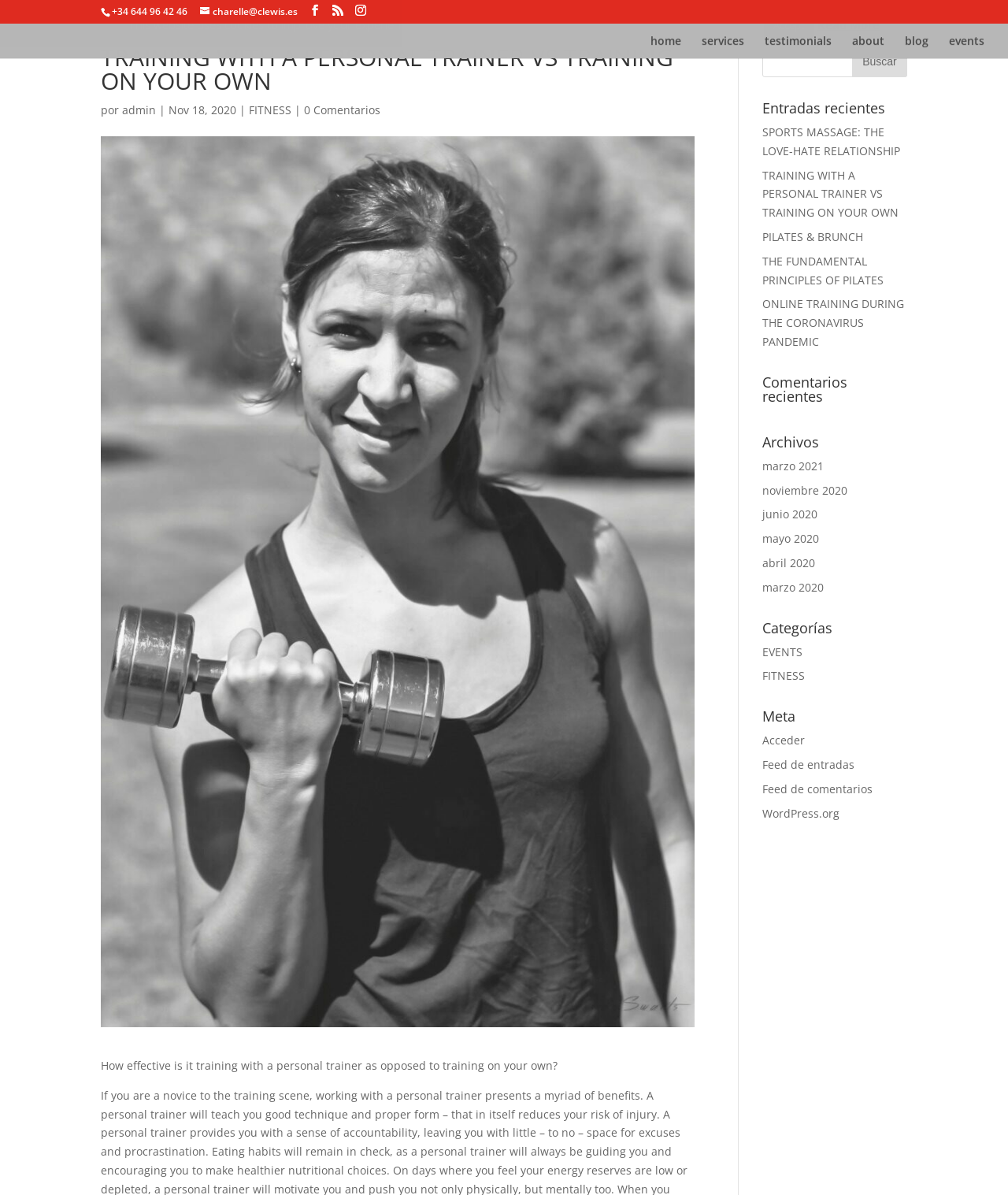Find the bounding box coordinates of the element to click in order to complete the given instruction: "Search for a keyword."

[0.756, 0.038, 0.9, 0.065]